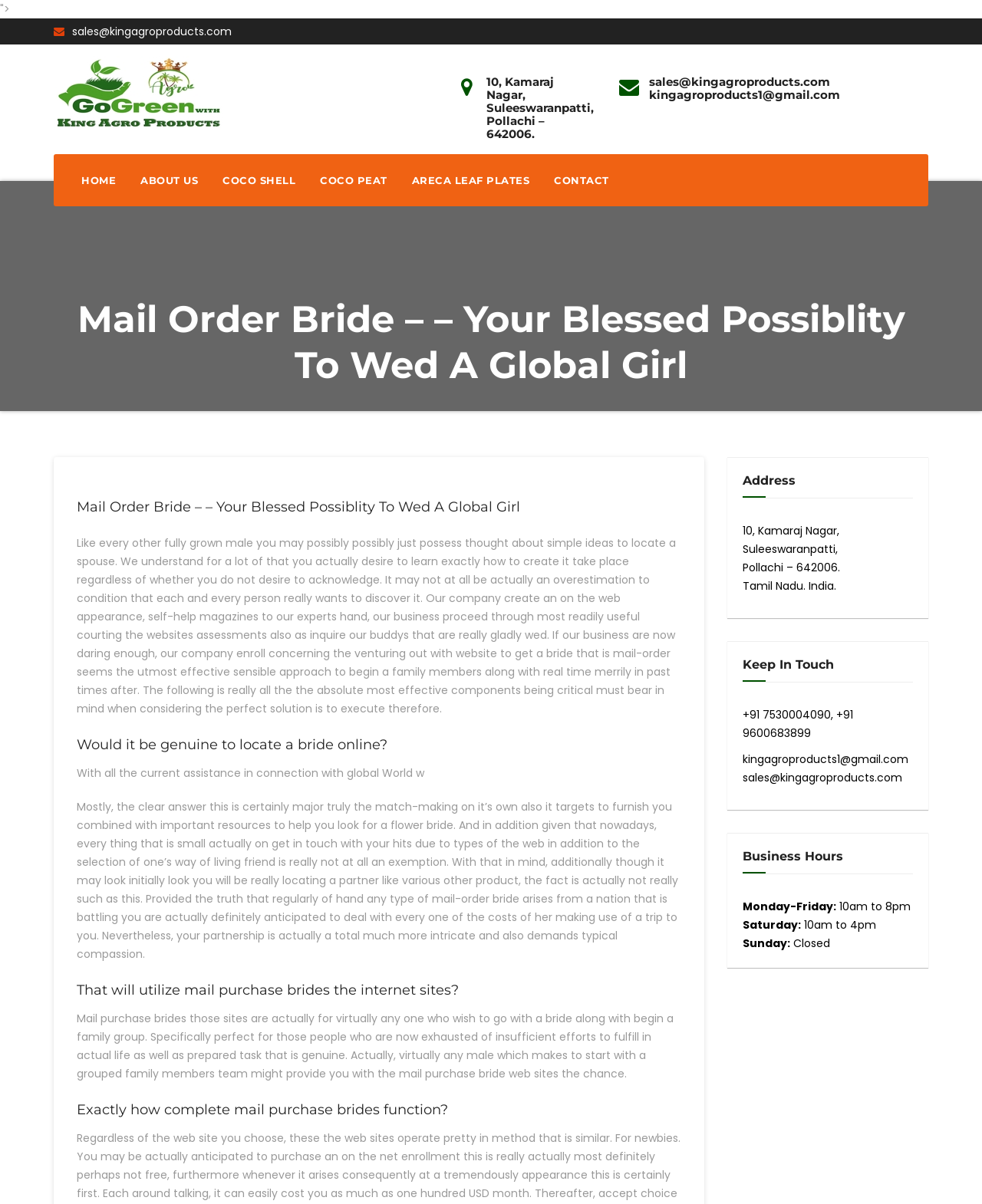What is the email address provided for sales?
Provide a comprehensive and detailed answer to the question.

I found the email address by looking at the StaticText element with the text 'sales@kingagroproducts.com' which is located at the top of the webpage, and also repeated in the 'Keep In Touch' section.